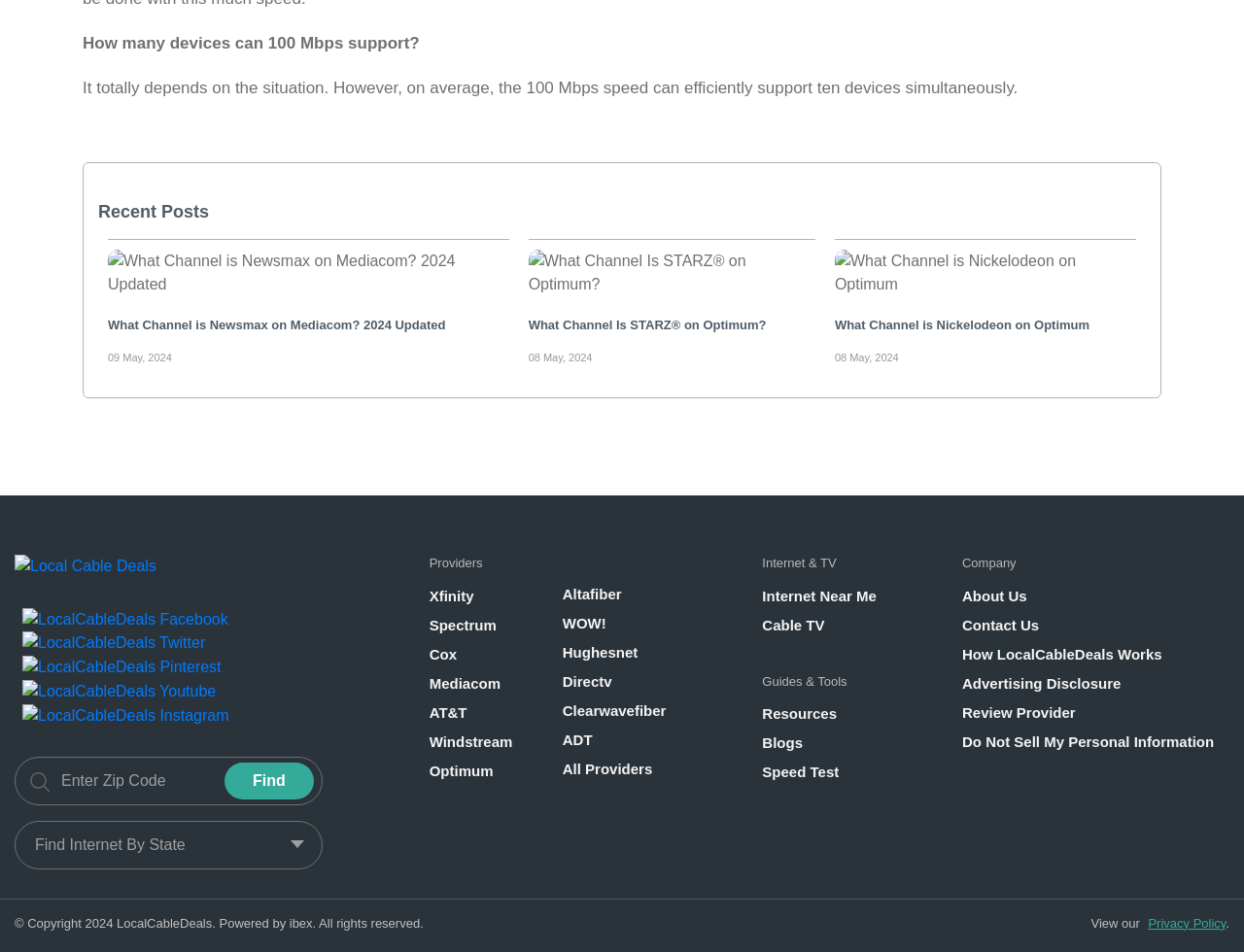Please mark the bounding box coordinates of the area that should be clicked to carry out the instruction: "Find providers".

[0.345, 0.584, 0.388, 0.599]